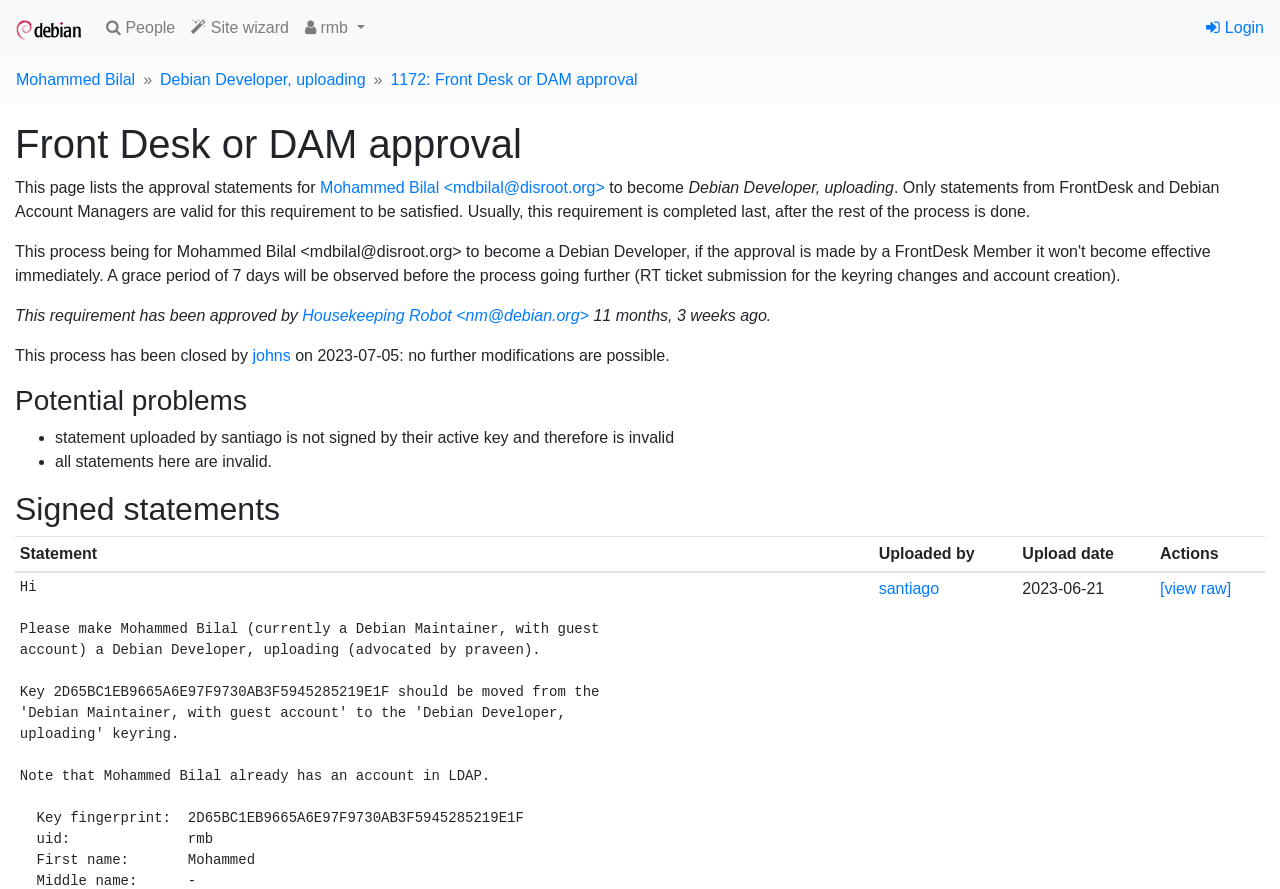Select the bounding box coordinates of the element I need to click to carry out the following instruction: "Login to the system".

[0.943, 0.021, 0.988, 0.04]